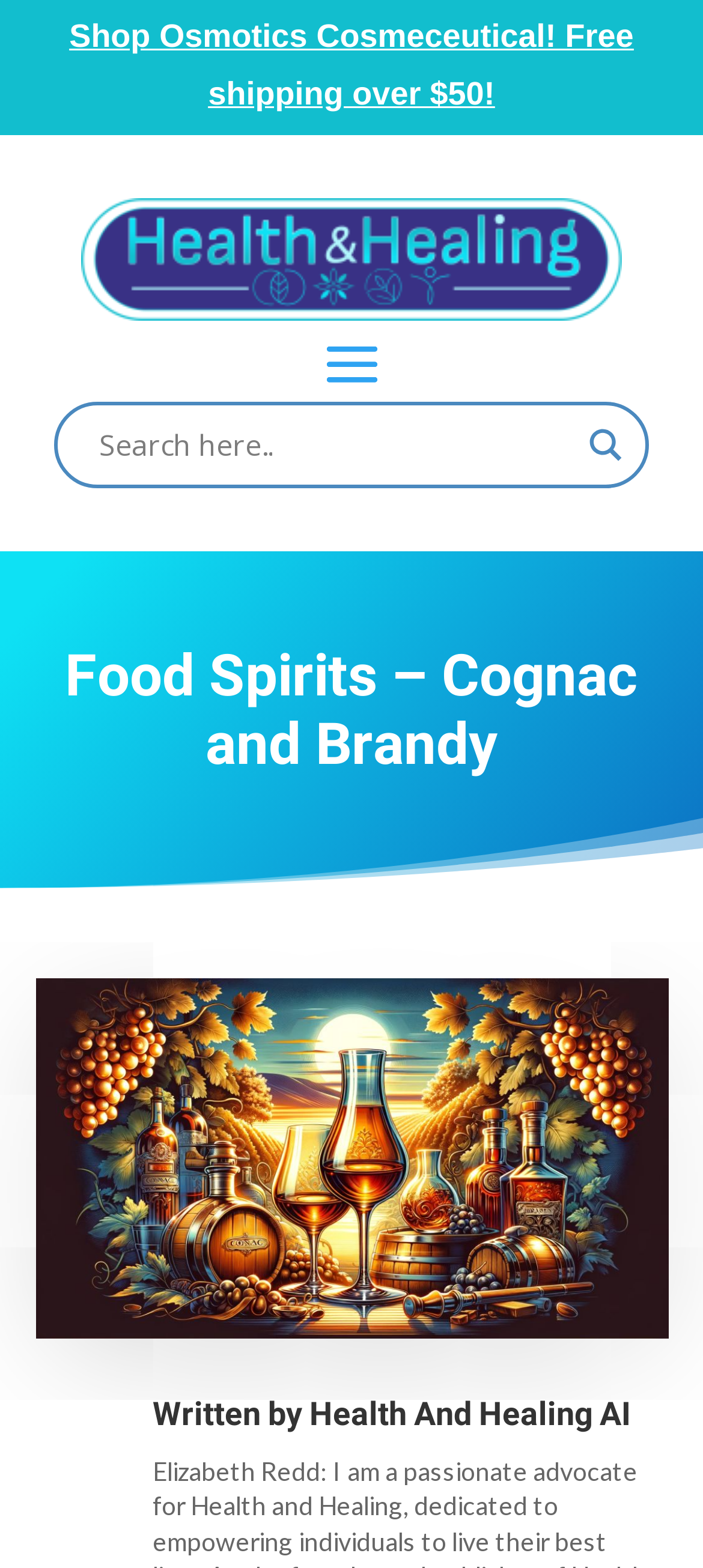Can you find the bounding box coordinates for the UI element given this description: "aria-label="Search input" name="phrase" placeholder="Search here..""? Provide the coordinates as four float numbers between 0 and 1: [left, top, right, bottom].

[0.141, 0.268, 0.813, 0.3]